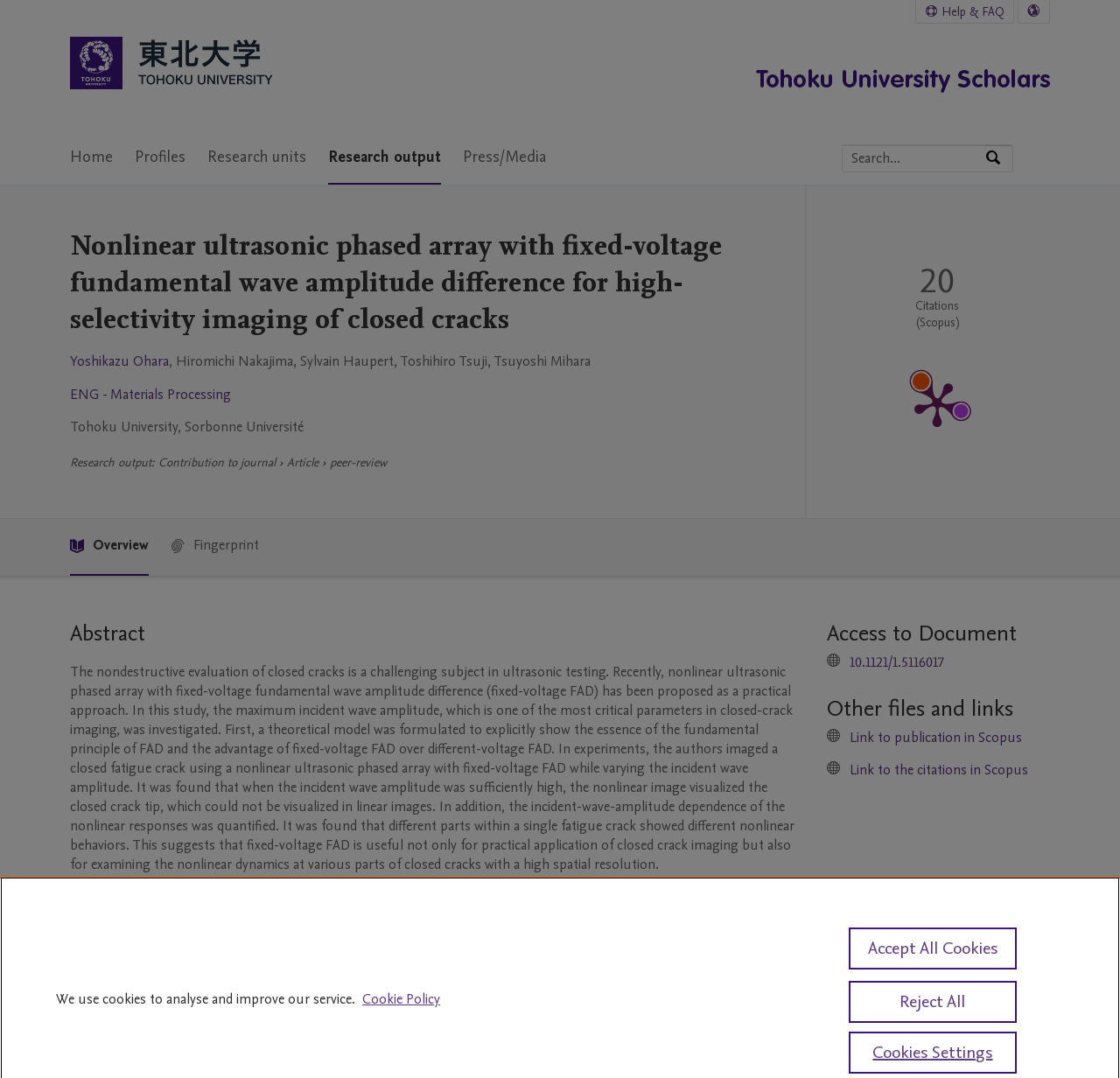How many citations does the article have?
Make sure to answer the question with a detailed and comprehensive explanation.

I found the answer by looking at the 'Publication metrics section', where it says '20' and then 'Citations (Scopus)', which indicates that the article has 20 citations.